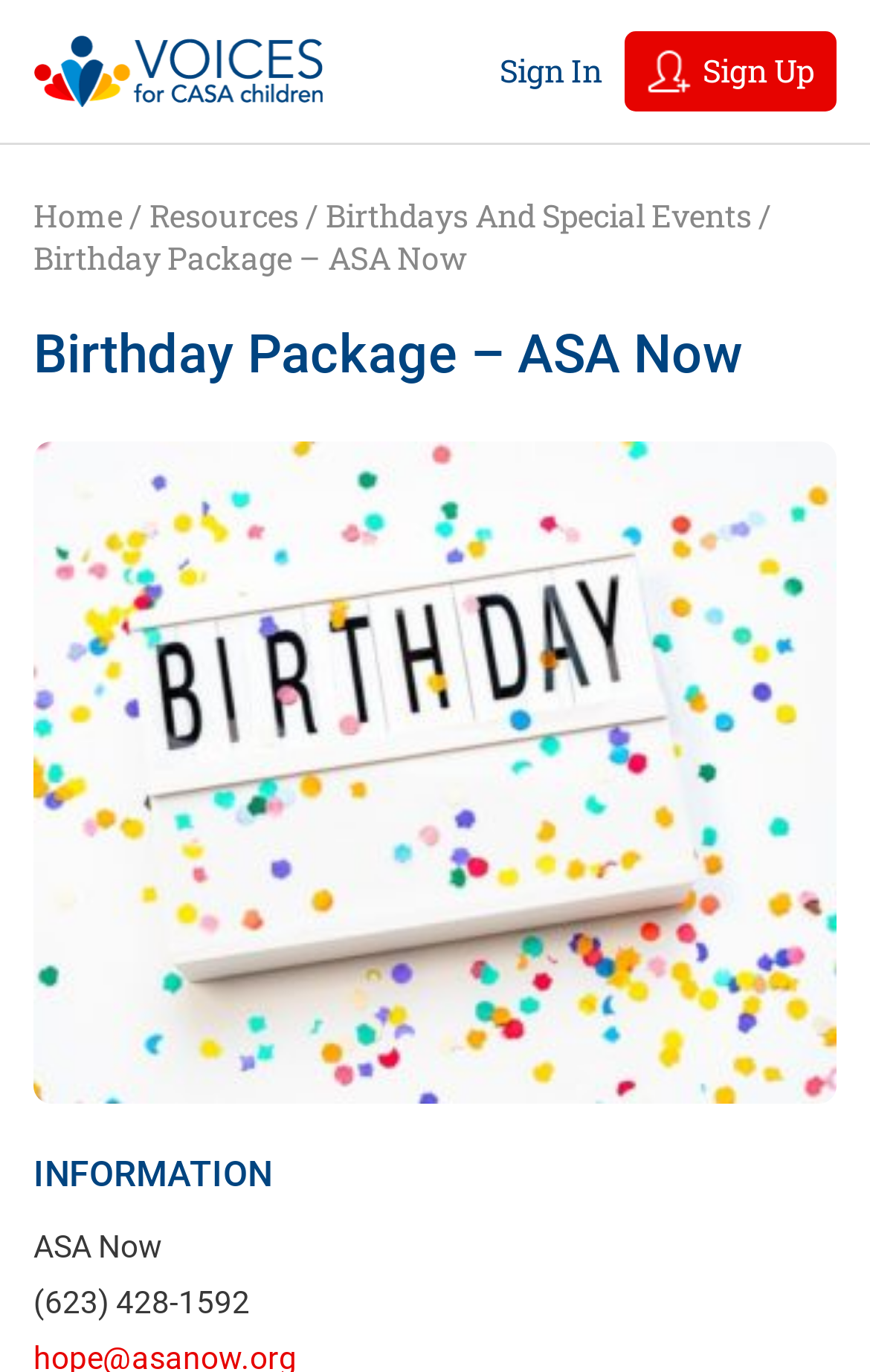What is the phone number on the webpage?
Please respond to the question thoroughly and include all relevant details.

I found the phone number by looking at the link element with the text '(623) 428-1592' located at the bottom of the webpage, with a bounding box coordinate of [0.038, 0.933, 0.287, 0.965].